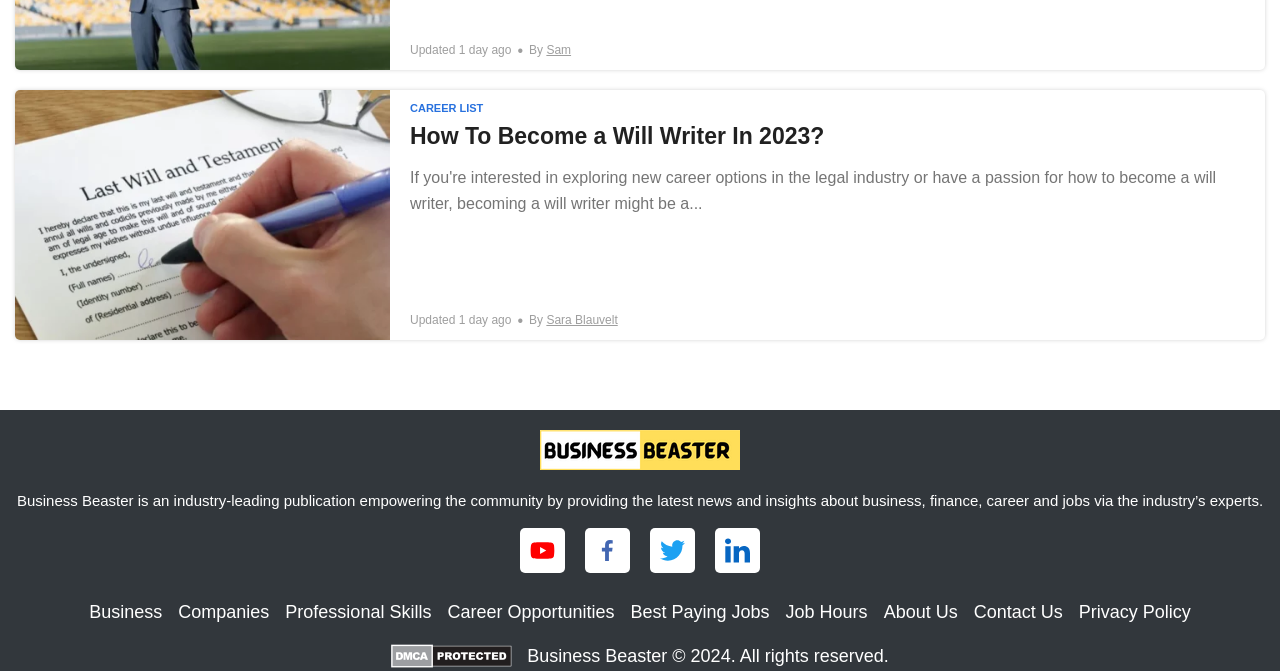Predict the bounding box for the UI component with the following description: "About Us".

[0.69, 0.897, 0.748, 0.927]